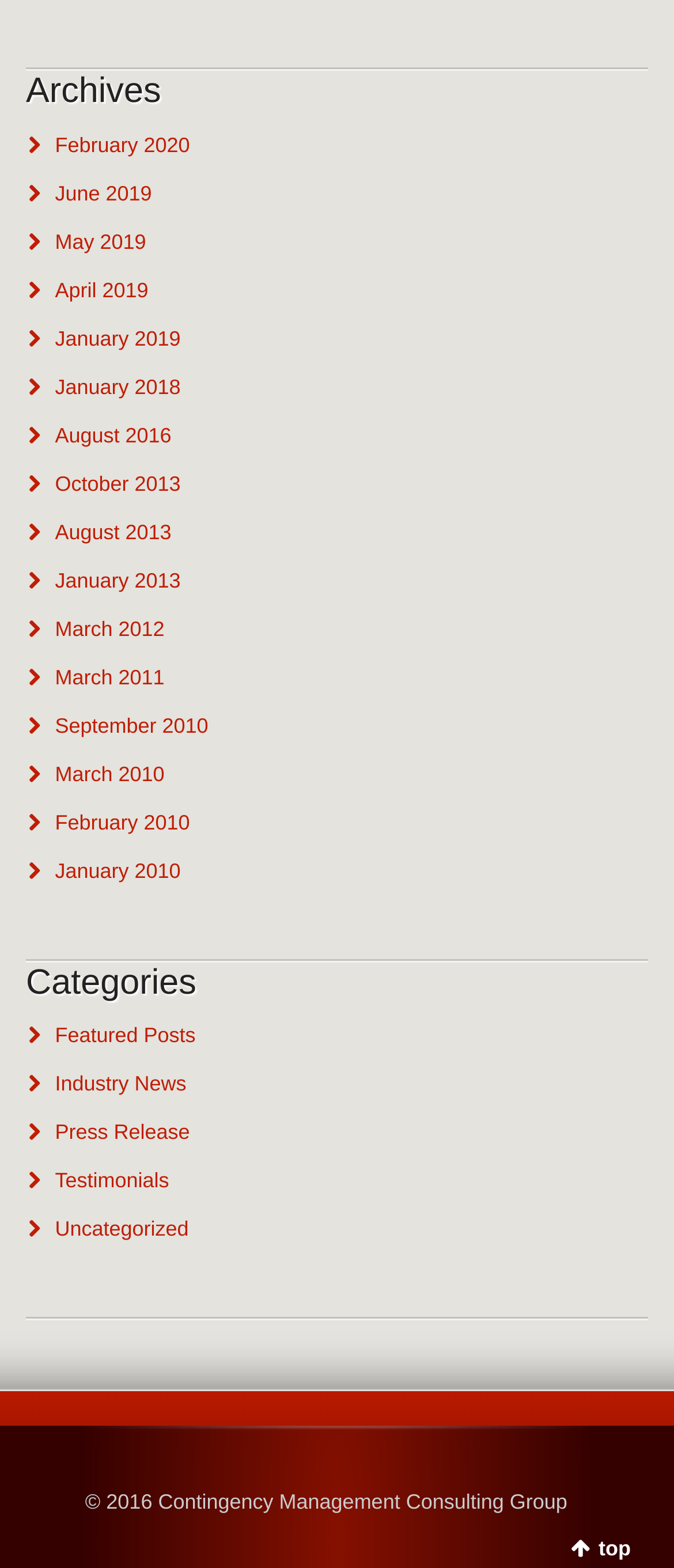Respond to the question below with a single word or phrase:
Is there a way to go back to the top of the page?

Yes